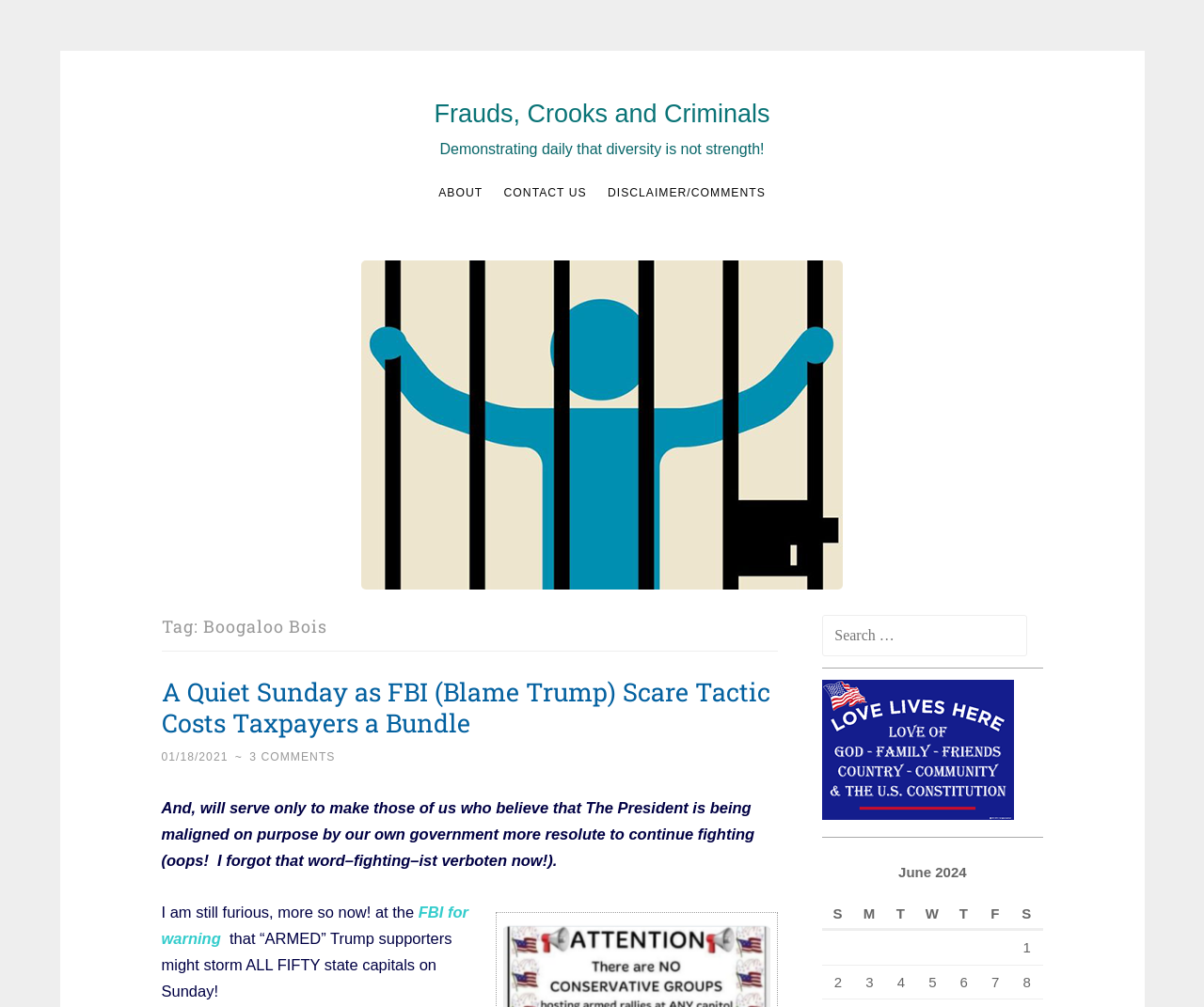Please locate the bounding box coordinates of the region I need to click to follow this instruction: "Read the article 'A Quiet Sunday as FBI (Blame Trump) Scare Tactic Costs Taxpayers a Bundle'".

[0.134, 0.67, 0.639, 0.734]